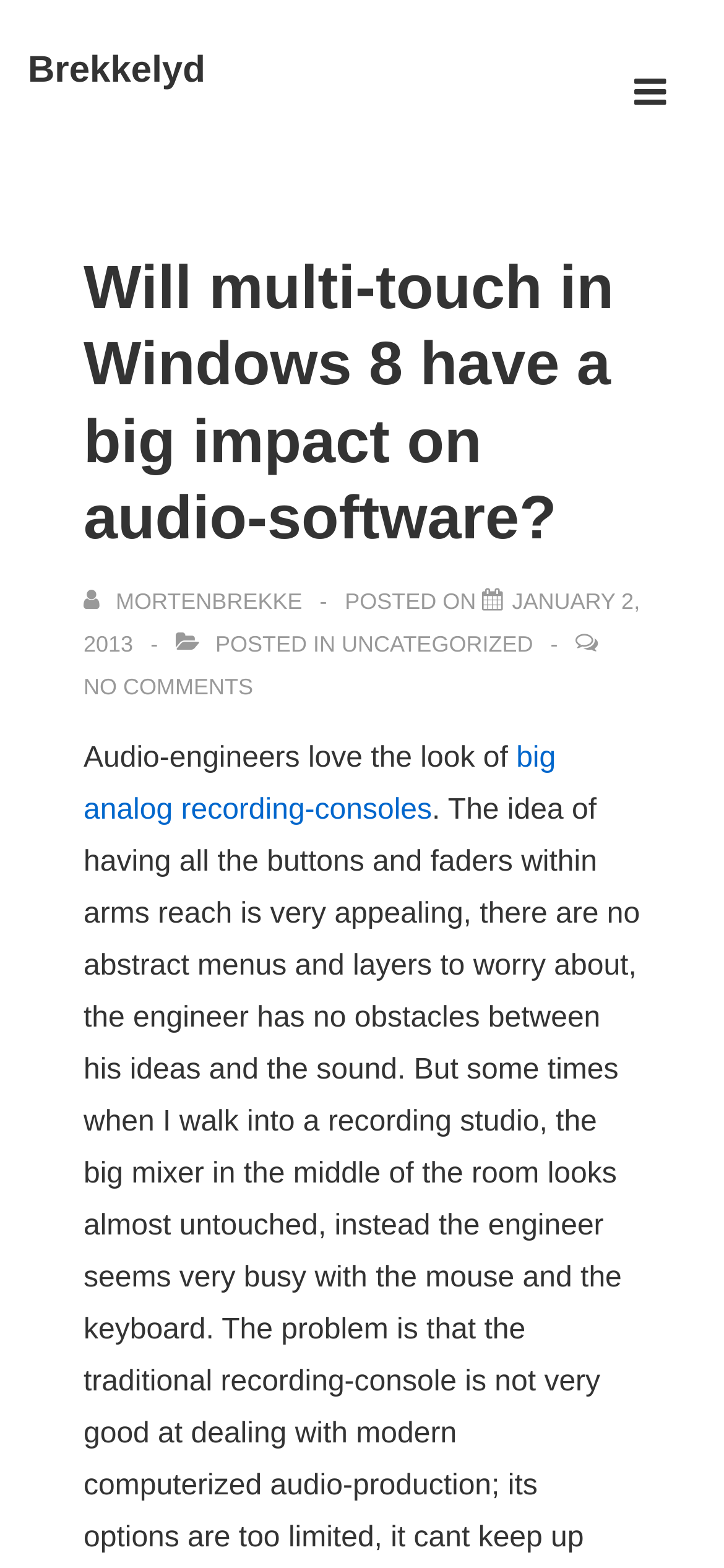What is the category of the article?
Using the image as a reference, give a one-word or short phrase answer.

UNCATEGORIZED